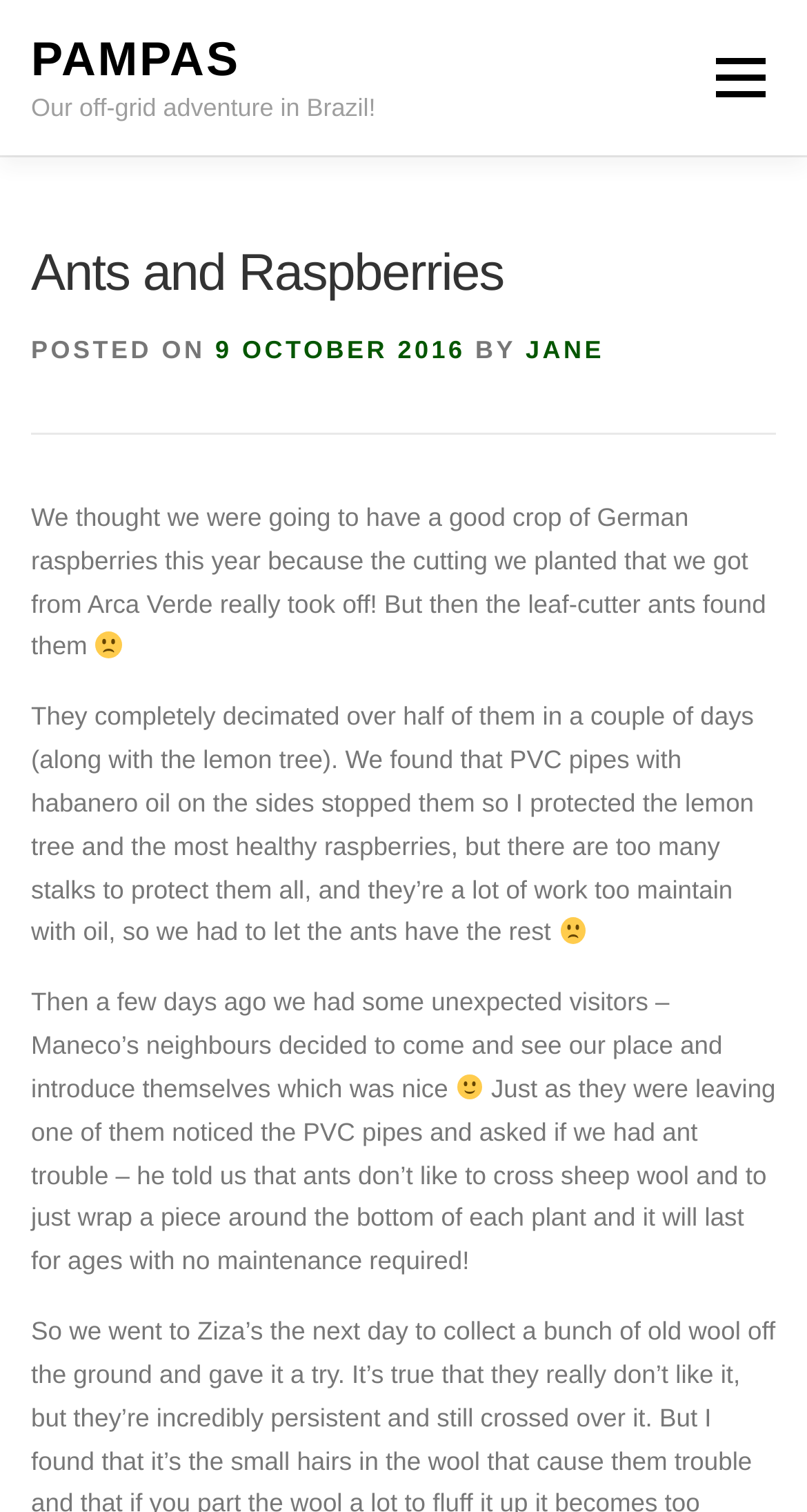Respond to the question below with a concise word or phrase:
What is the current state of the German raspberries?

Decimated